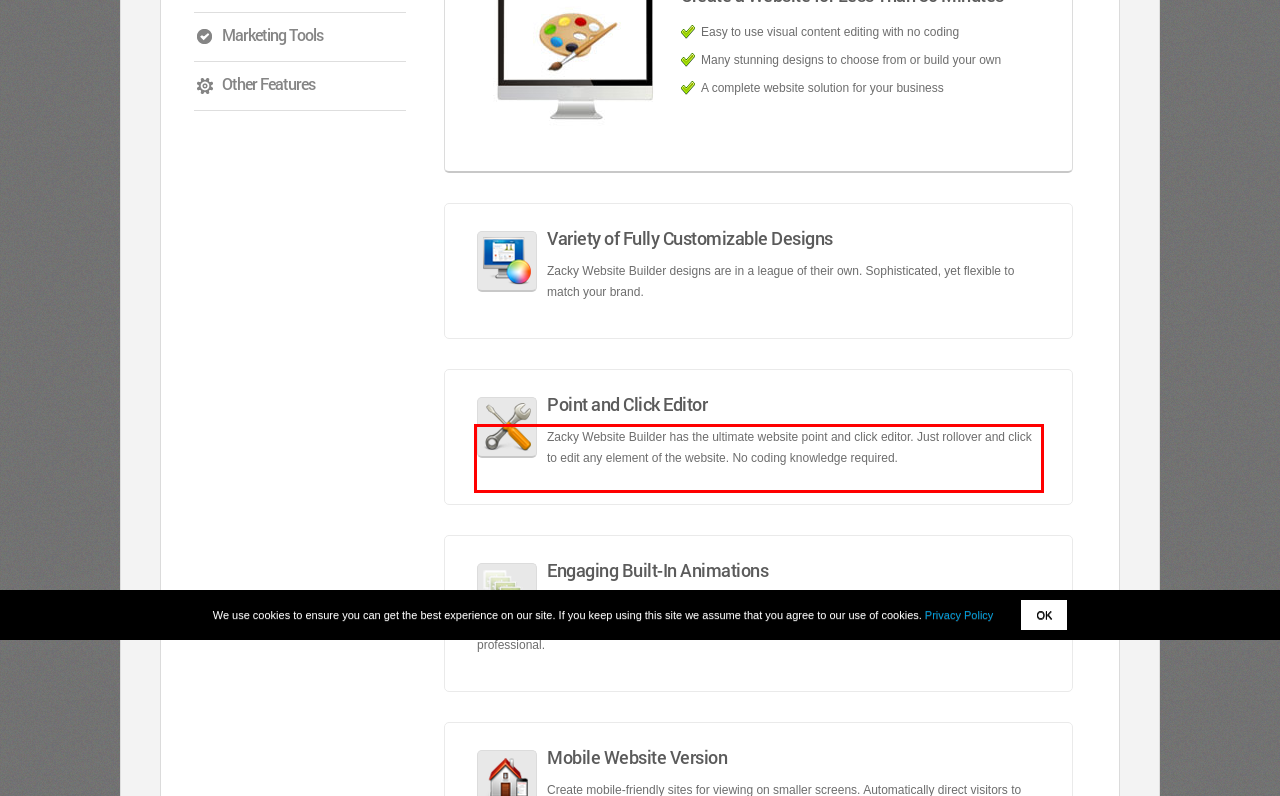Please perform OCR on the text within the red rectangle in the webpage screenshot and return the text content.

Zacky Website Builder has the ultimate website point and click editor. Just rollover and click to edit any element of the website. No coding knowledge required.